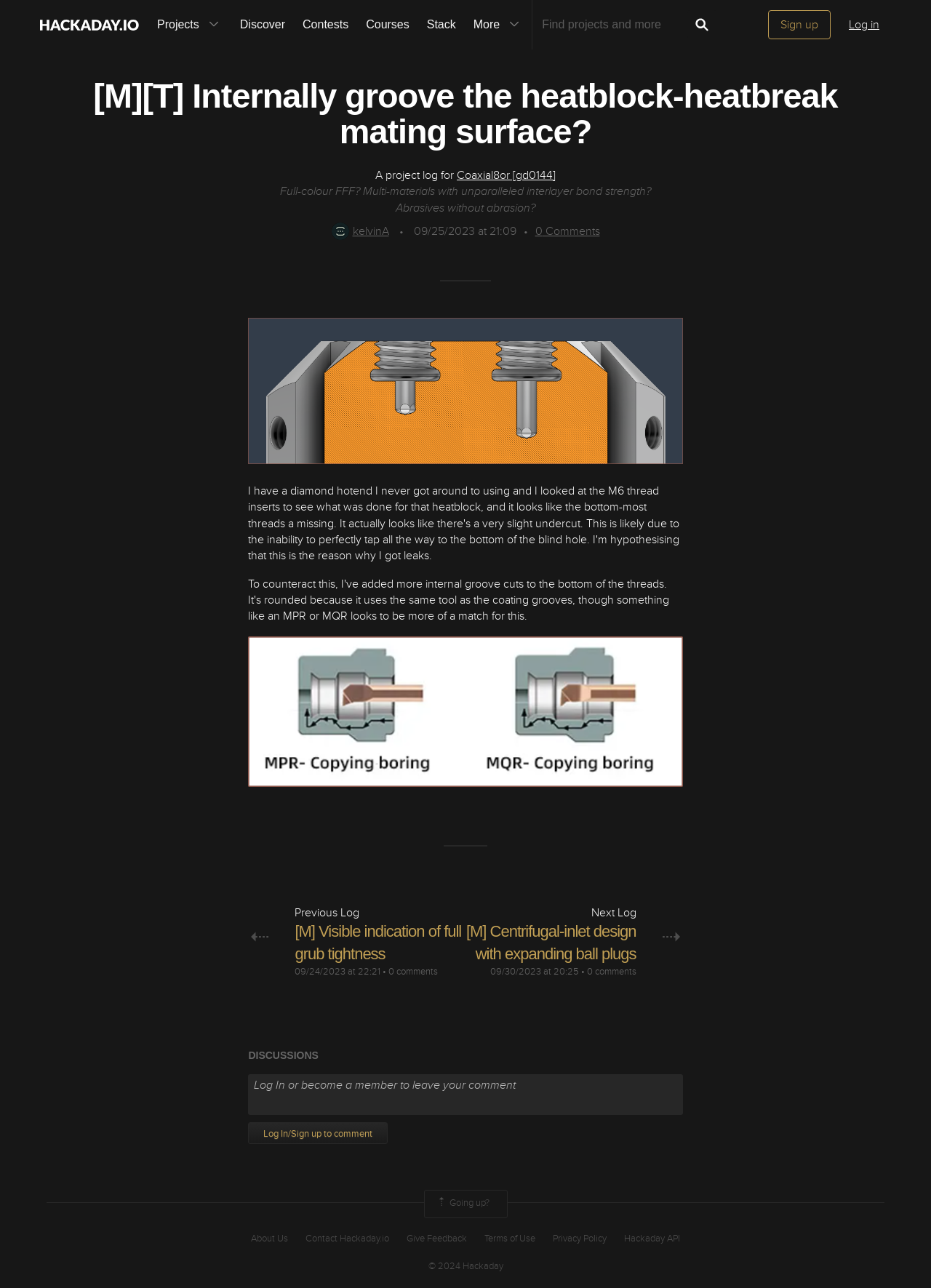Locate the bounding box coordinates of the element you need to click to accomplish the task described by this instruction: "Get the weather news RSS feed".

None